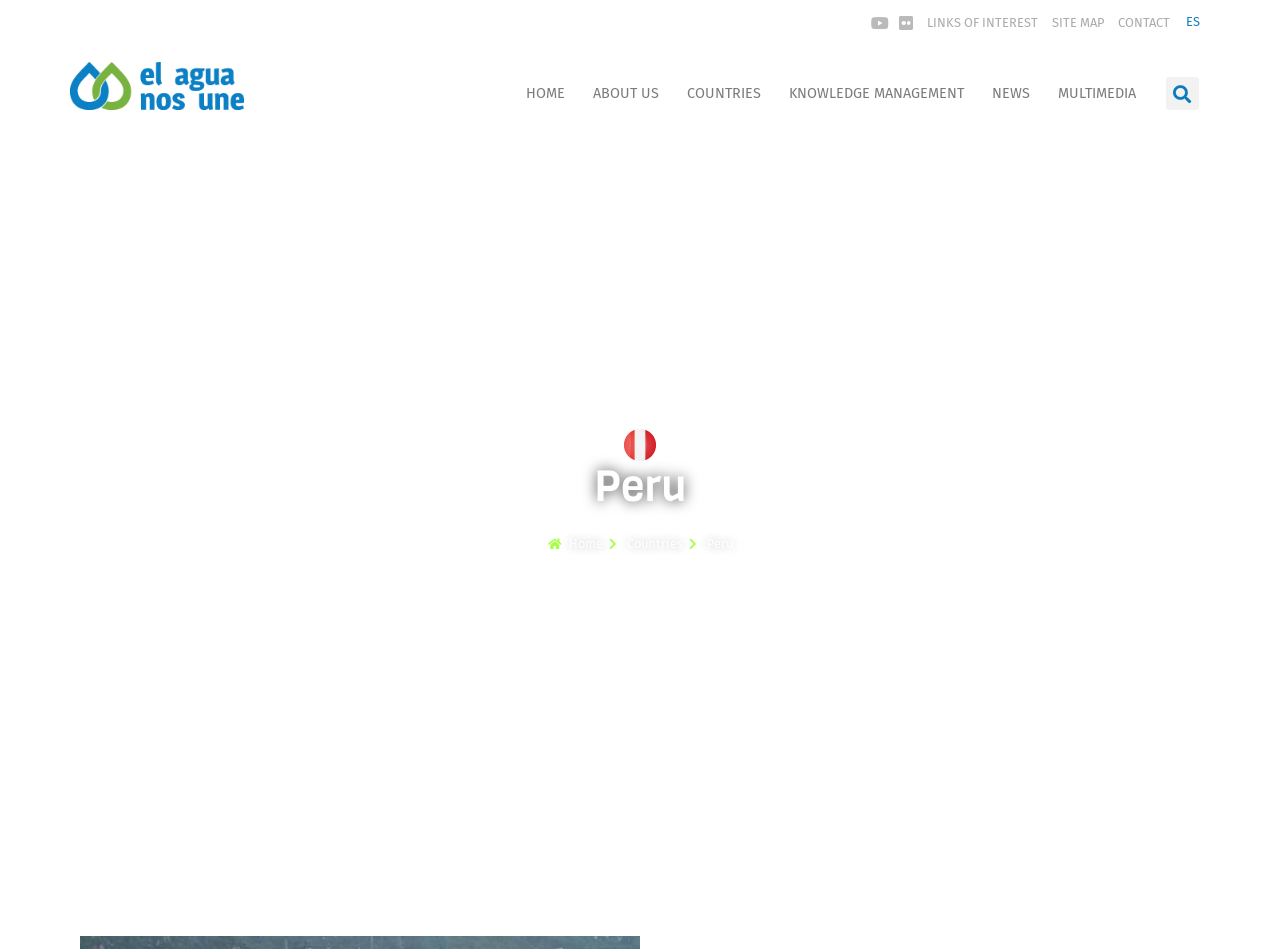Is there a search function on the webpage?
Please answer the question with a single word or phrase, referencing the image.

Yes